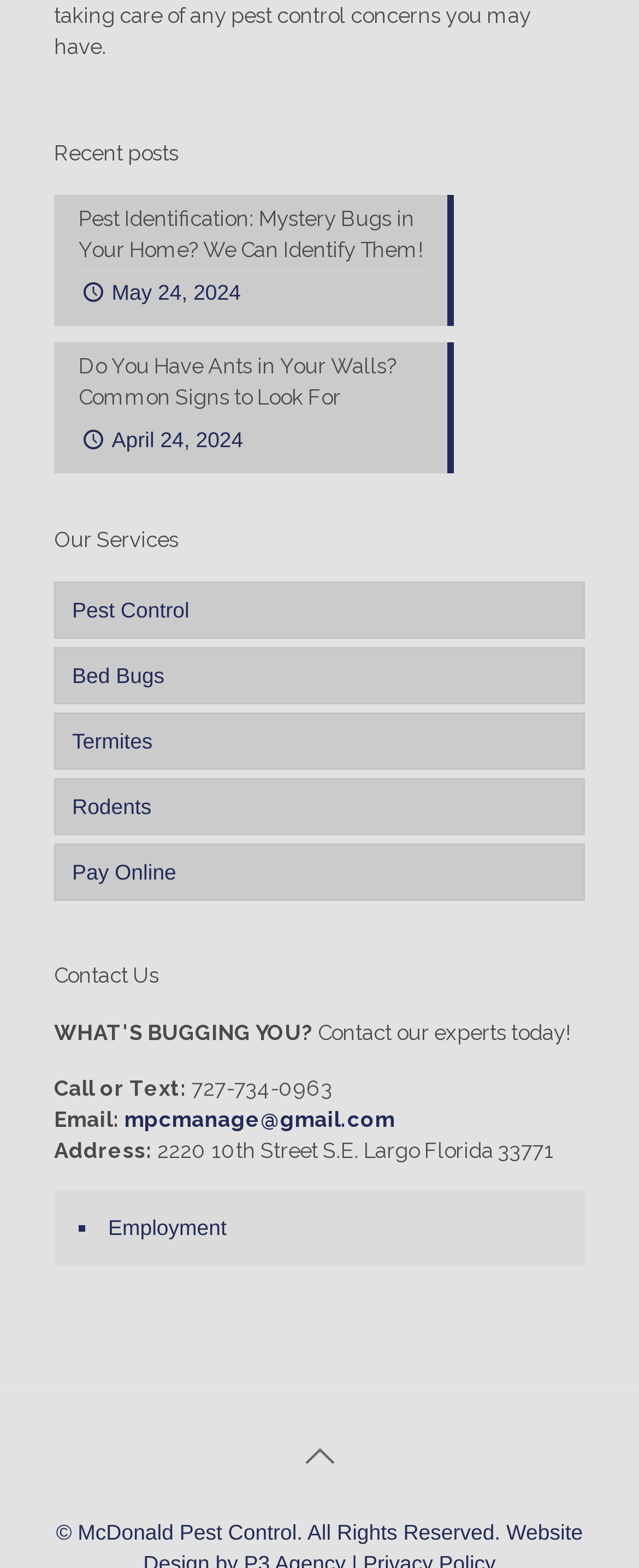By analyzing the image, answer the following question with a detailed response: What is the topic of the first recent post?

The first recent post is a link with the text 'Pest Identification: Mystery Bugs in Your Home? We Can Identify Them!' and an image, indicating that the topic of this post is pest identification.